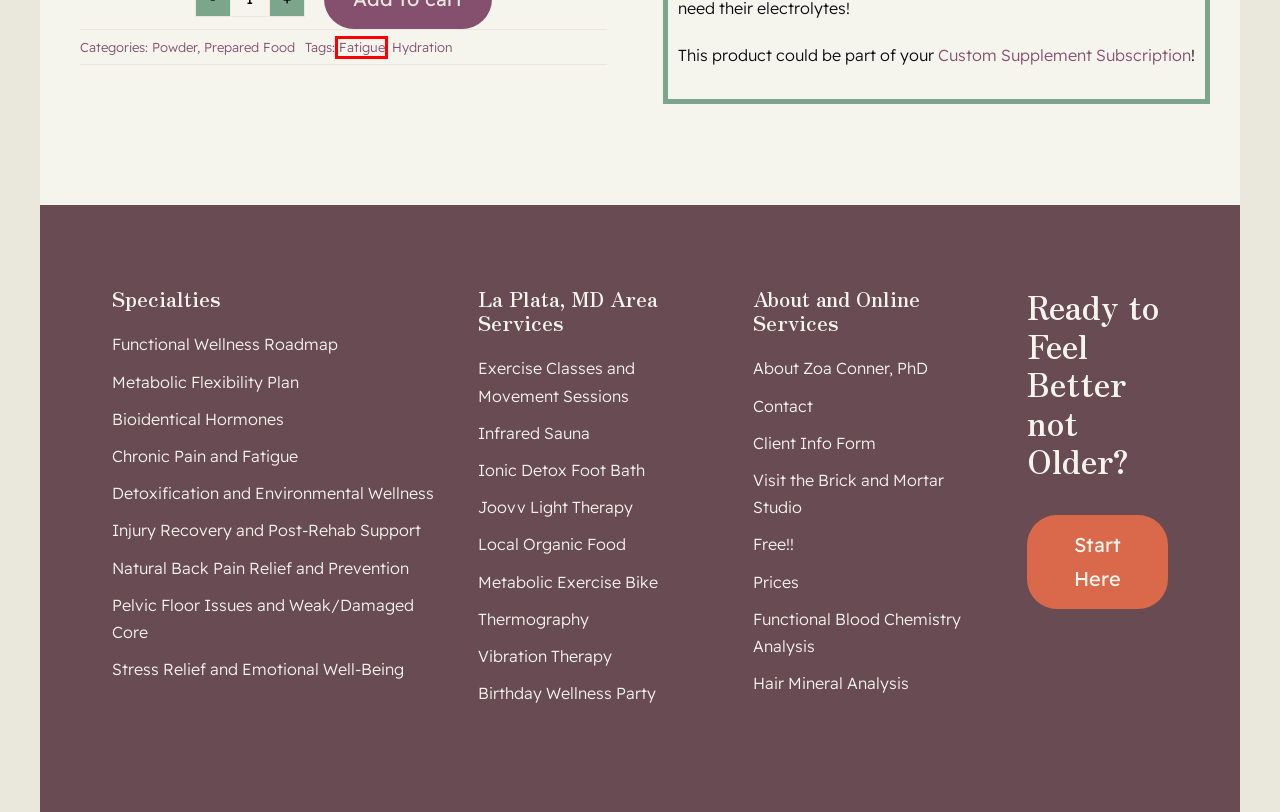Review the webpage screenshot and focus on the UI element within the red bounding box. Select the best-matching webpage description for the new webpage that follows after clicking the highlighted element. Here are the candidates:
A. Pelvic Floor Issues and Weak/Damaged Core - Zen and Vitality with Zoa
B. Thermography - Zen and Vitality with Zoa
C. Bioidentical Hormone Replenishment Plan - Zen and Vitality with Zoa
D. Fatigue - Zen and Vitality with Zoa
E. Hair Testing as a Guide to Improved Health - Zen and Vitality with Zoa
F. Joovv Light Therapy - Zen and Vitality with Zoa
G. A Custom Supplement Subscription - Zen and Vitality with Zoa
H. Personal Wellness Roadmap - Zen and Vitality with Zoa

D